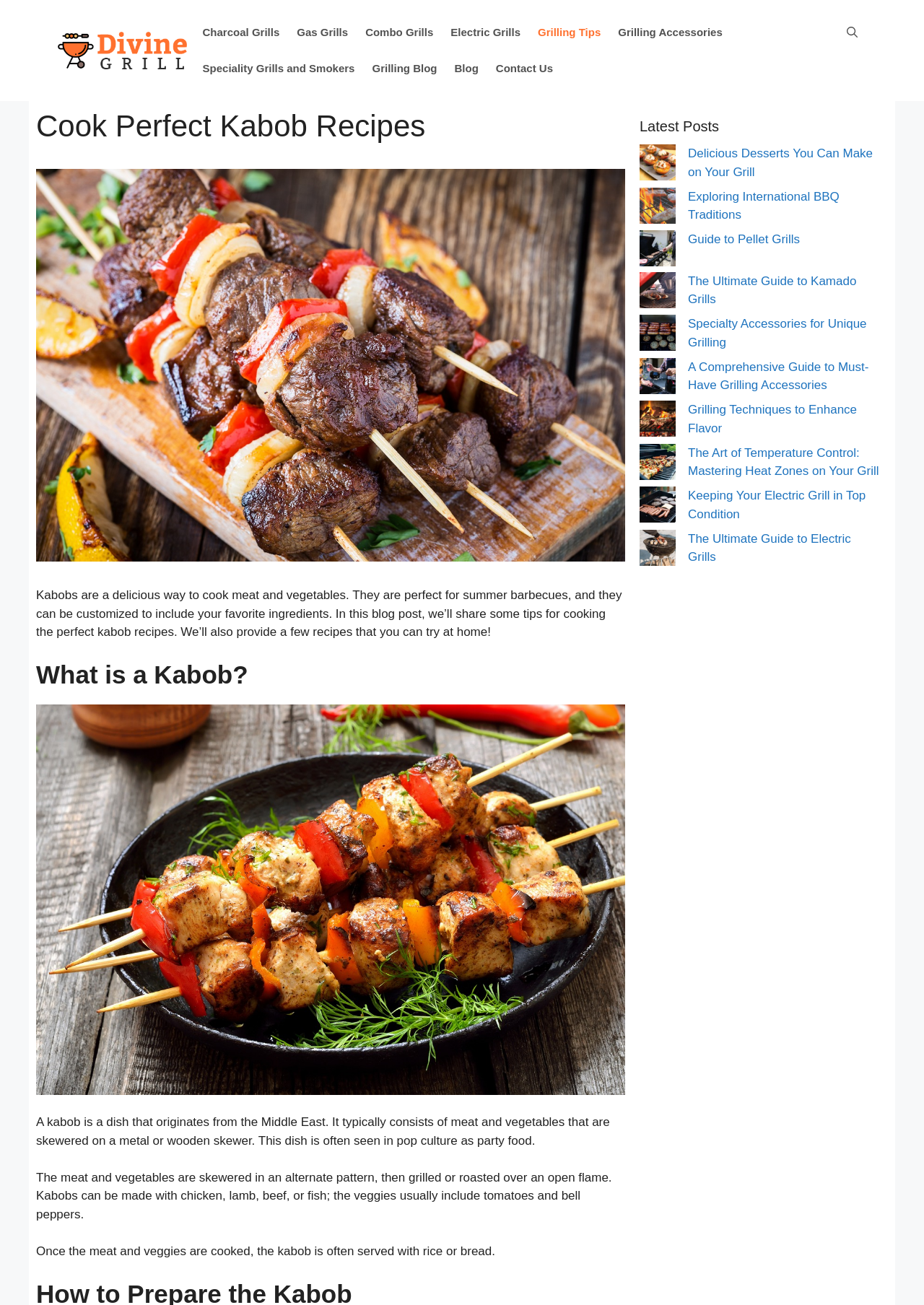Answer the following in one word or a short phrase: 
What is a kabob?

A dish with meat and vegetables on a skewer